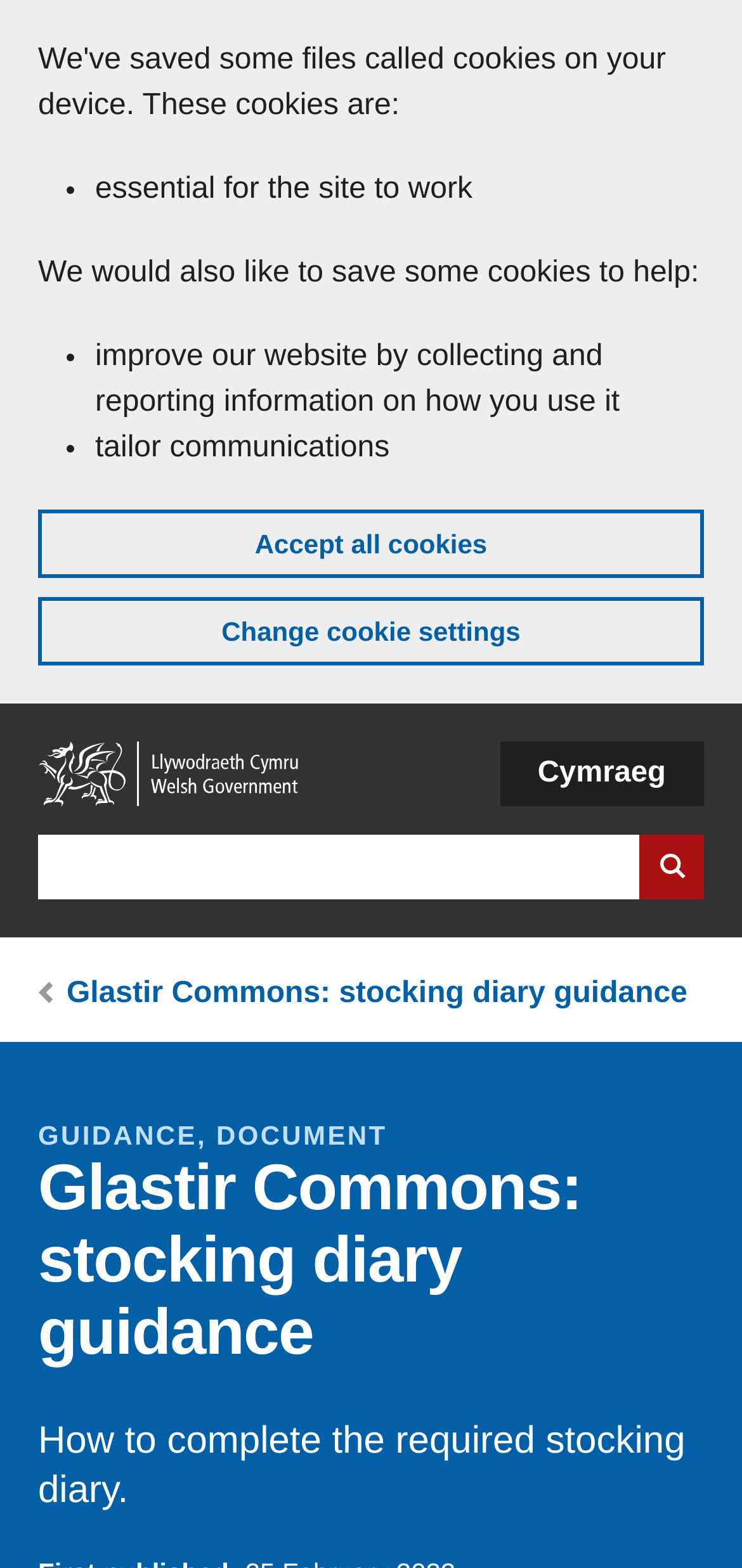Find the bounding box coordinates of the clickable area required to complete the following action: "Skip to main content".

[0.051, 0.012, 0.103, 0.024]